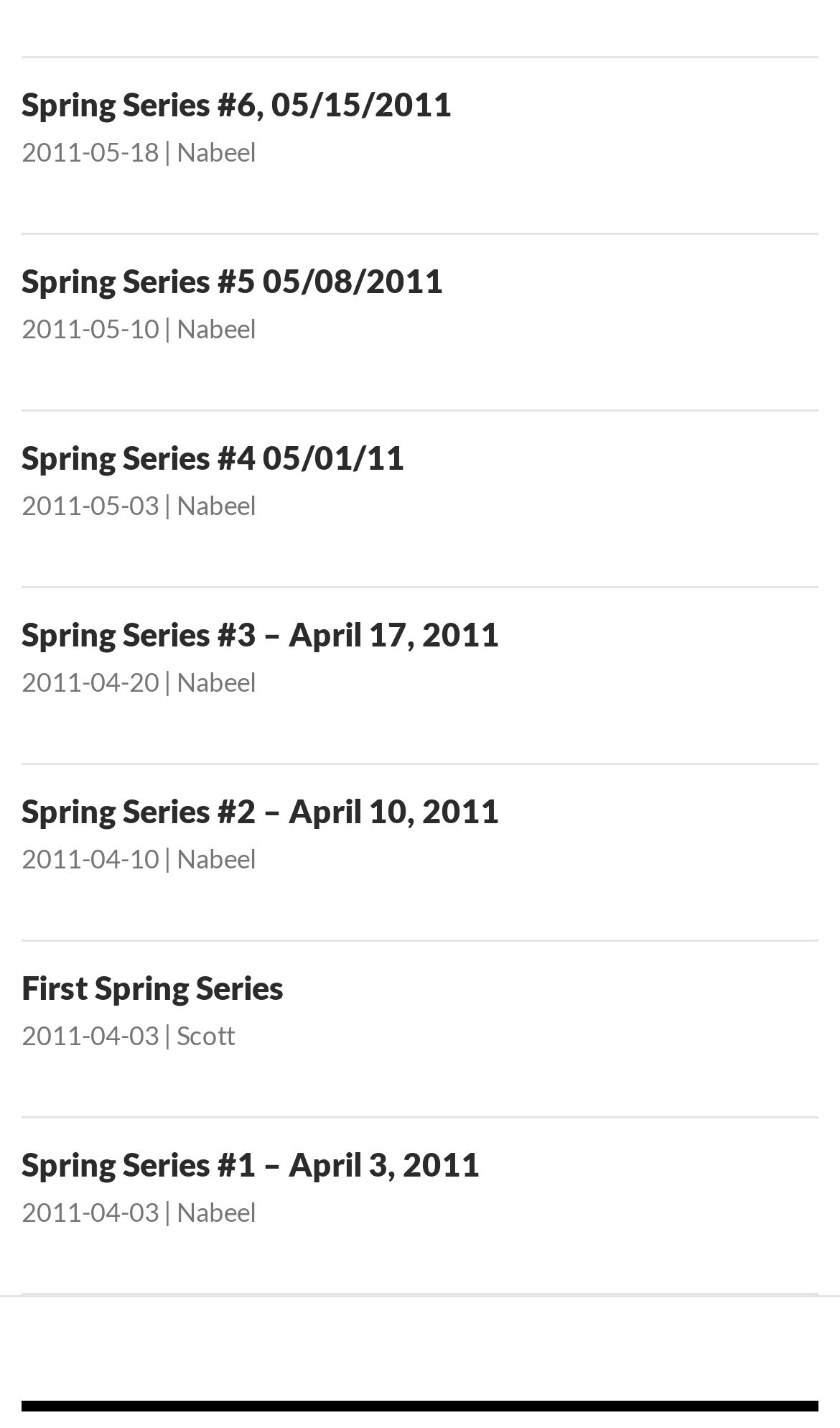Using the given element description, provide the bounding box coordinates (top-left x, top-left y, bottom-right x, bottom-right y) for the corresponding UI element in the screenshot: Spring Series #4 05/01/11

[0.026, 0.306, 0.482, 0.333]